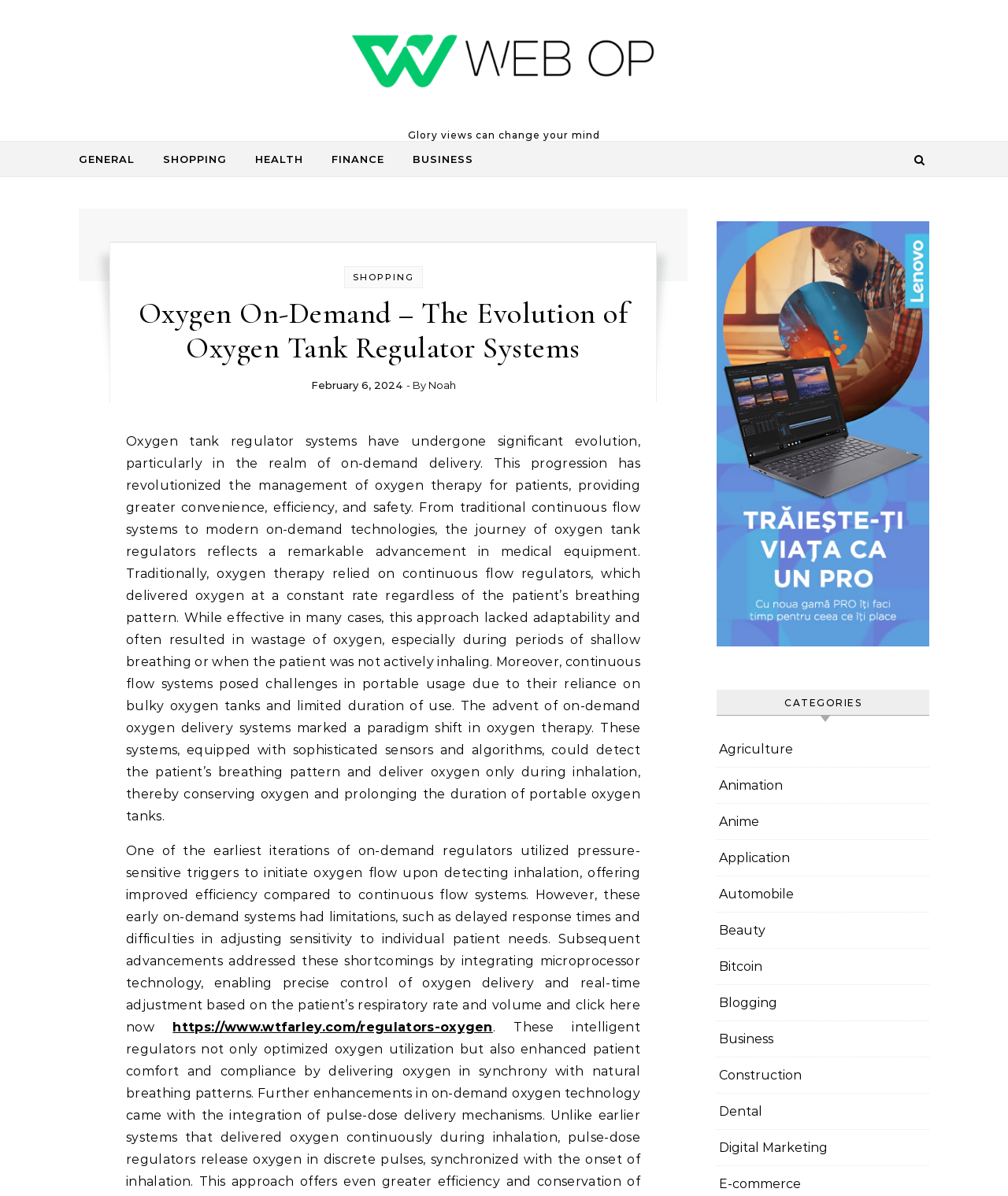Deliver a detailed narrative of the webpage's visual and textual elements.

The webpage is about oxygen tank regulator systems, specifically the evolution of on-demand delivery. At the top, there is a layout table that spans the entire width of the page. Within this table, there is a link to "Web Op" accompanied by an image, and a static text "Glory views can change your mind" to the right of the link.

Below the layout table, there are six links to different categories: "GENERAL", "SHOPPING", "HEALTH", "FINANCE", and "BUSINESS", arranged horizontally. To the right of these links, there is a button with an icon.

The main content of the webpage is divided into two sections. The first section has a heading "Oxygen On-Demand – The Evolution of Oxygen Tank Regulator Systems" and a subheading "February 6, 2024" by "Noah". Below this, there is a long paragraph of text that discusses the evolution of oxygen tank regulator systems, from traditional continuous flow systems to modern on-demand technologies.

The second section has a heading "CATEGORIES" and lists 14 categories, including "Agriculture", "Animation", "Anime", and "Business", arranged vertically. Each category is a link.

There is also a link to "https://www.wtfarley.com/regulators-oxygen" at the bottom of the page.